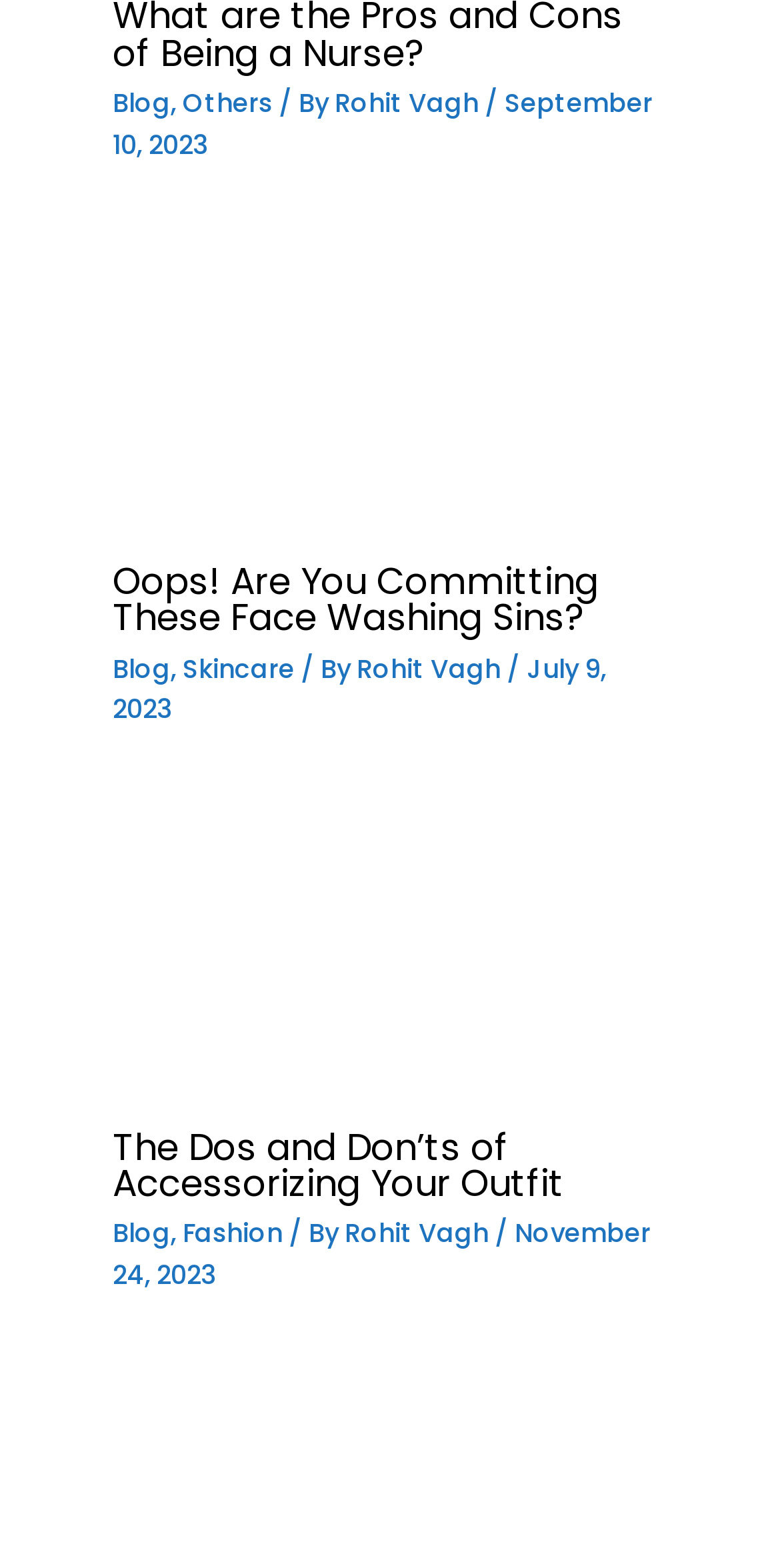Locate the bounding box coordinates of the clickable element to fulfill the following instruction: "Read more about The Dos and Don’ts of Accessorizing Your Outfit". Provide the coordinates as four float numbers between 0 and 1 in the format [left, top, right, bottom].

[0.145, 0.595, 0.855, 0.621]